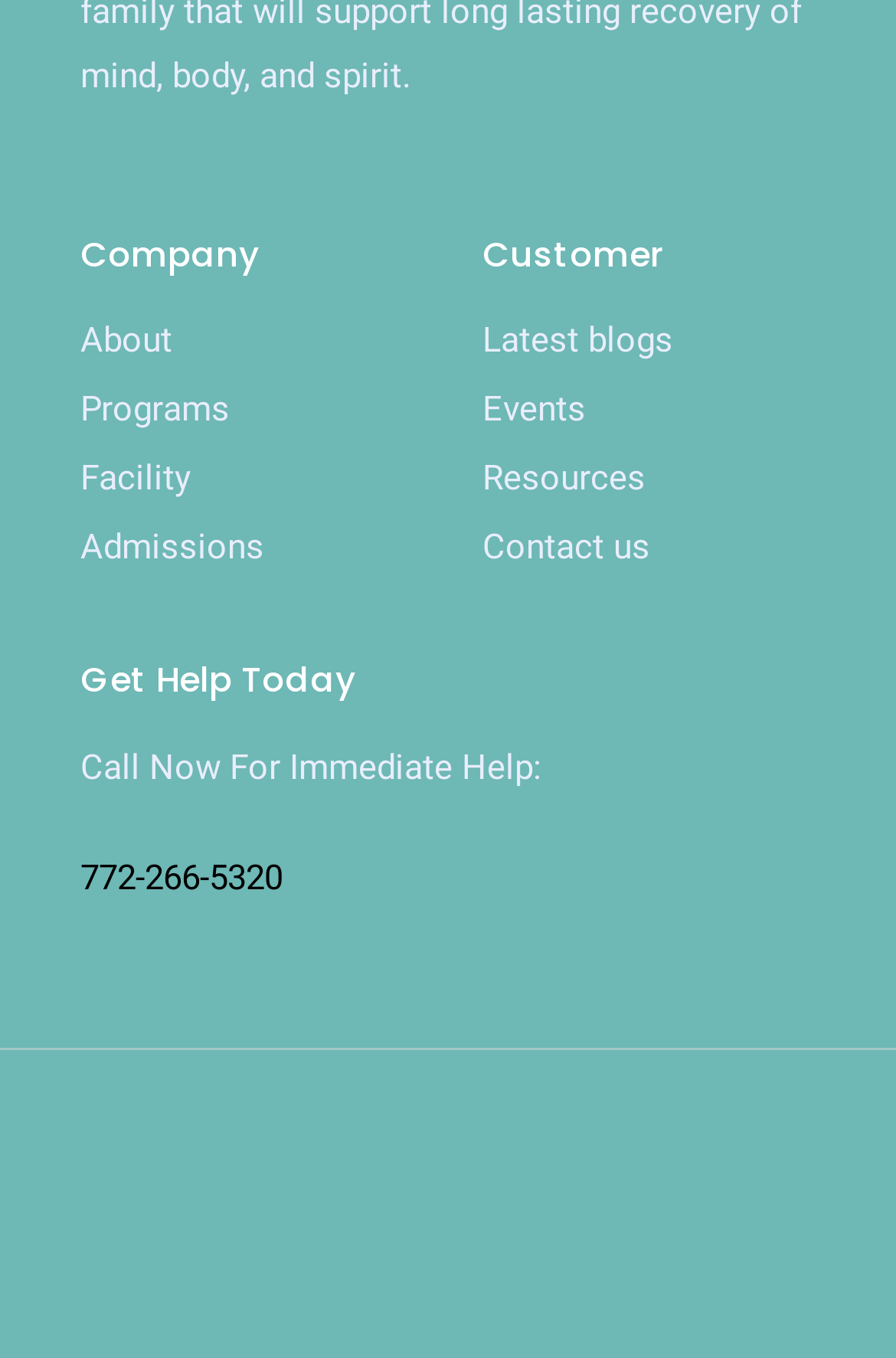Determine the bounding box coordinates of the section to be clicked to follow the instruction: "Explore programs". The coordinates should be given as four float numbers between 0 and 1, formatted as [left, top, right, bottom].

[0.09, 0.279, 0.462, 0.325]